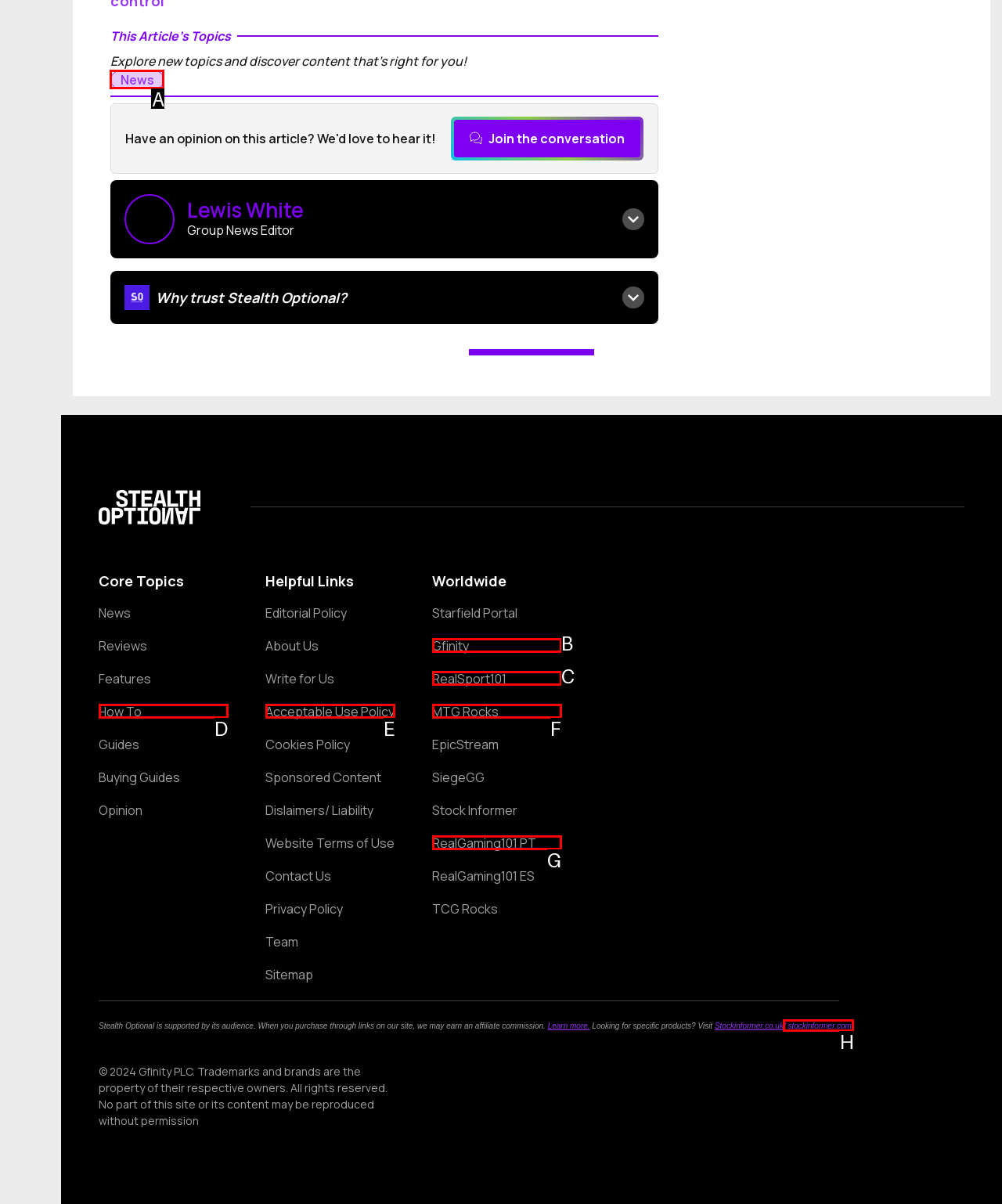From the given options, indicate the letter that corresponds to the action needed to complete this task: Click on the 'News' link. Respond with only the letter.

A